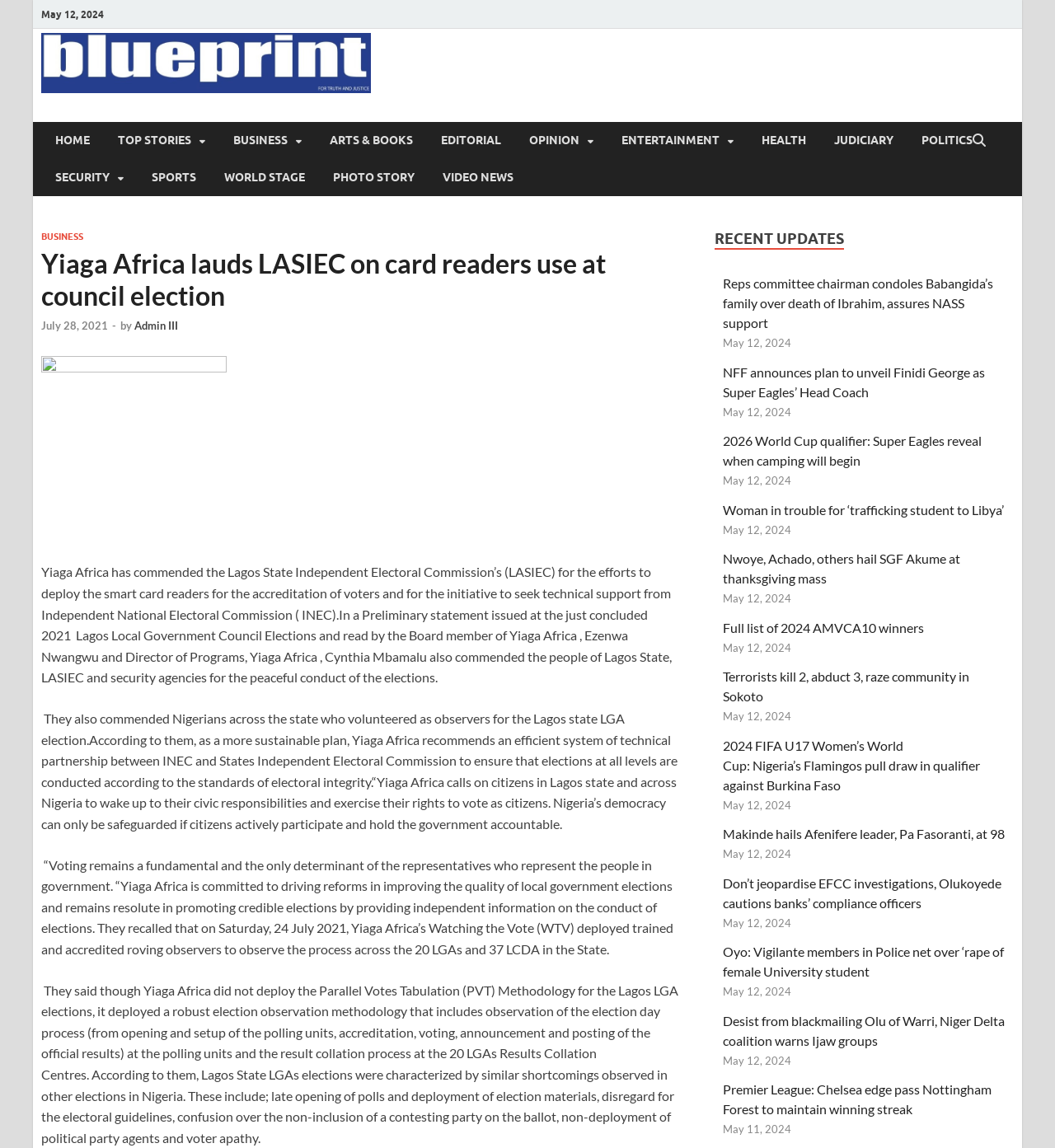Using the provided element description: "Editorial", determine the bounding box coordinates of the corresponding UI element in the screenshot.

[0.405, 0.106, 0.488, 0.138]